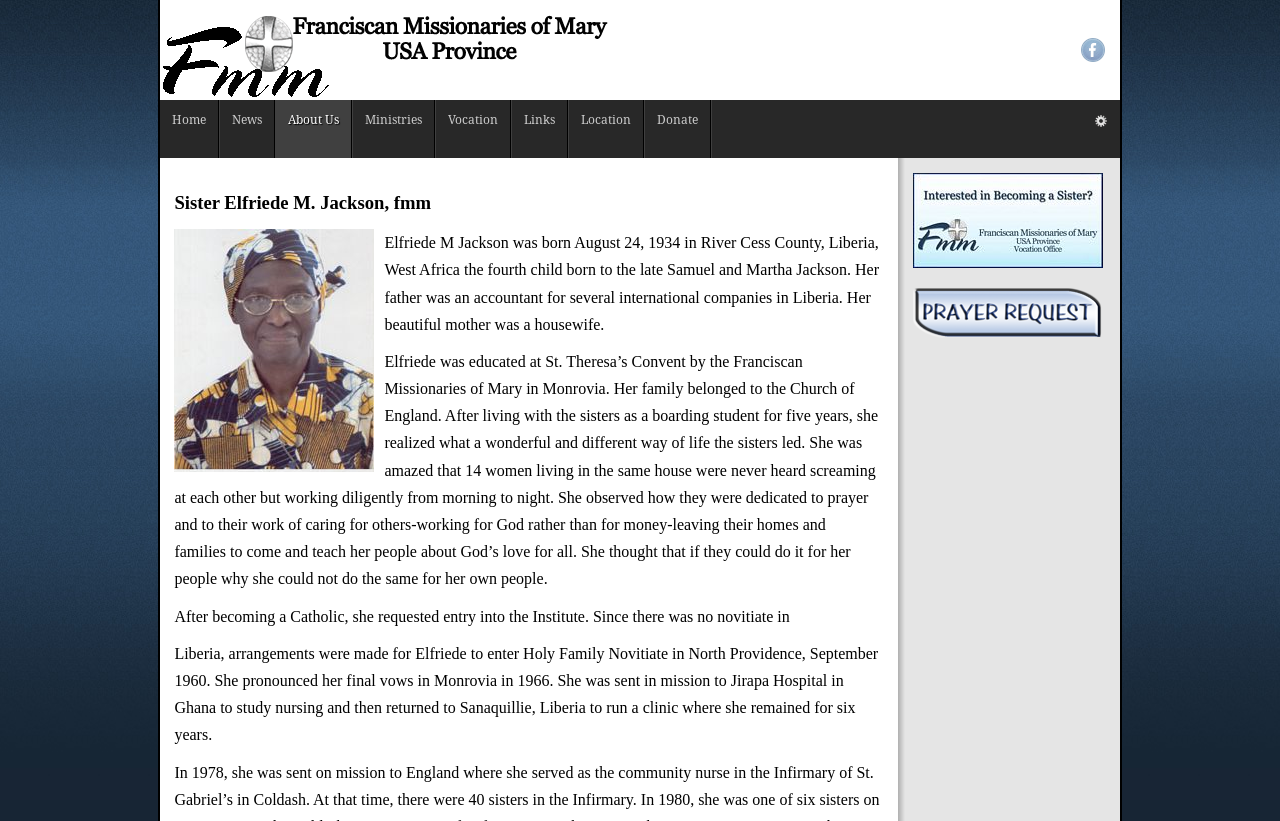Determine the bounding box coordinates of the element's region needed to click to follow the instruction: "Click the 'Home' link". Provide these coordinates as four float numbers between 0 and 1, formatted as [left, top, right, bottom].

[0.125, 0.122, 0.171, 0.192]